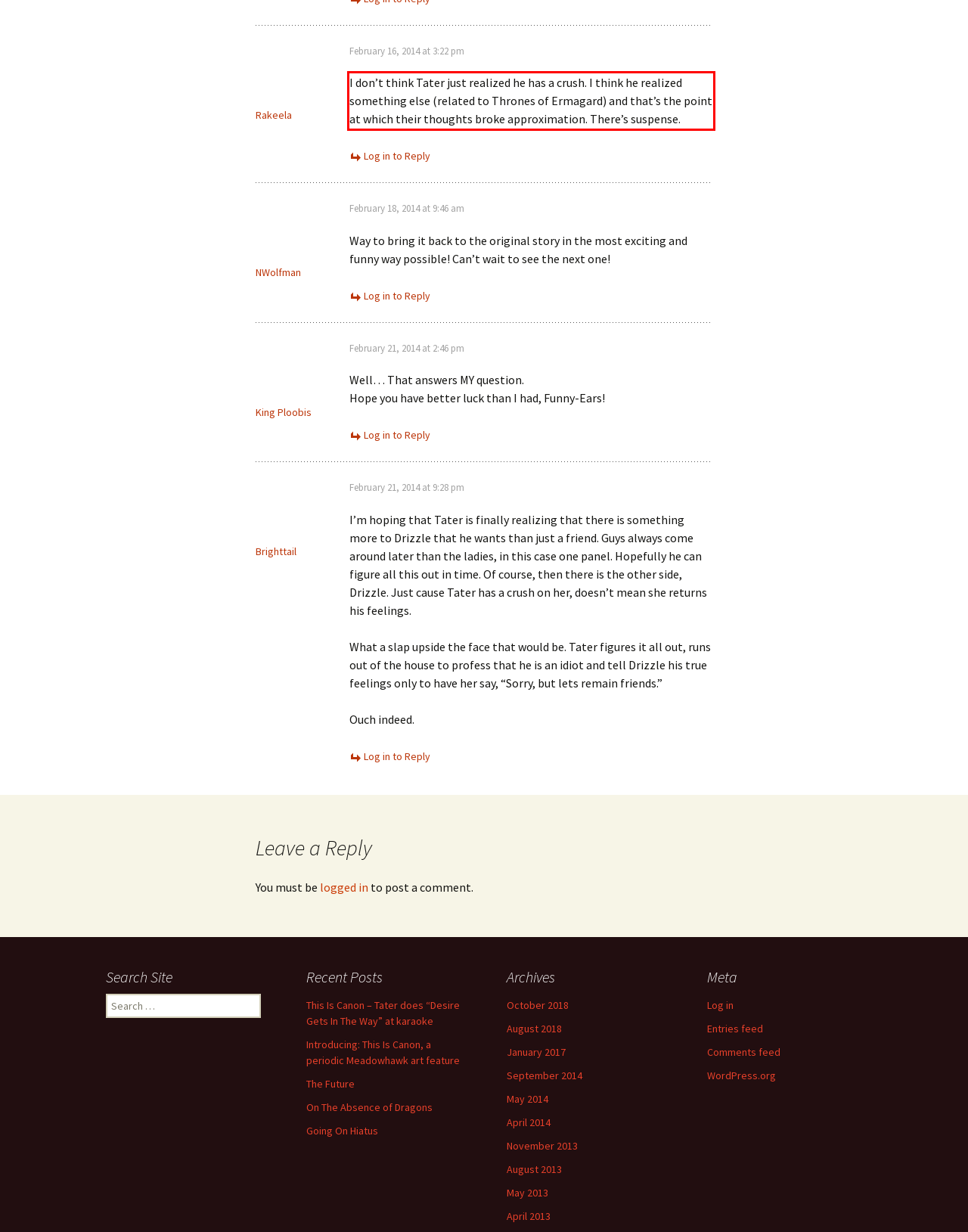Using the webpage screenshot, recognize and capture the text within the red bounding box.

I don’t think Tater just realized he has a crush. I think he realized something else (related to Thrones of Ermagard) and that’s the point at which their thoughts broke approximation. There’s suspense.